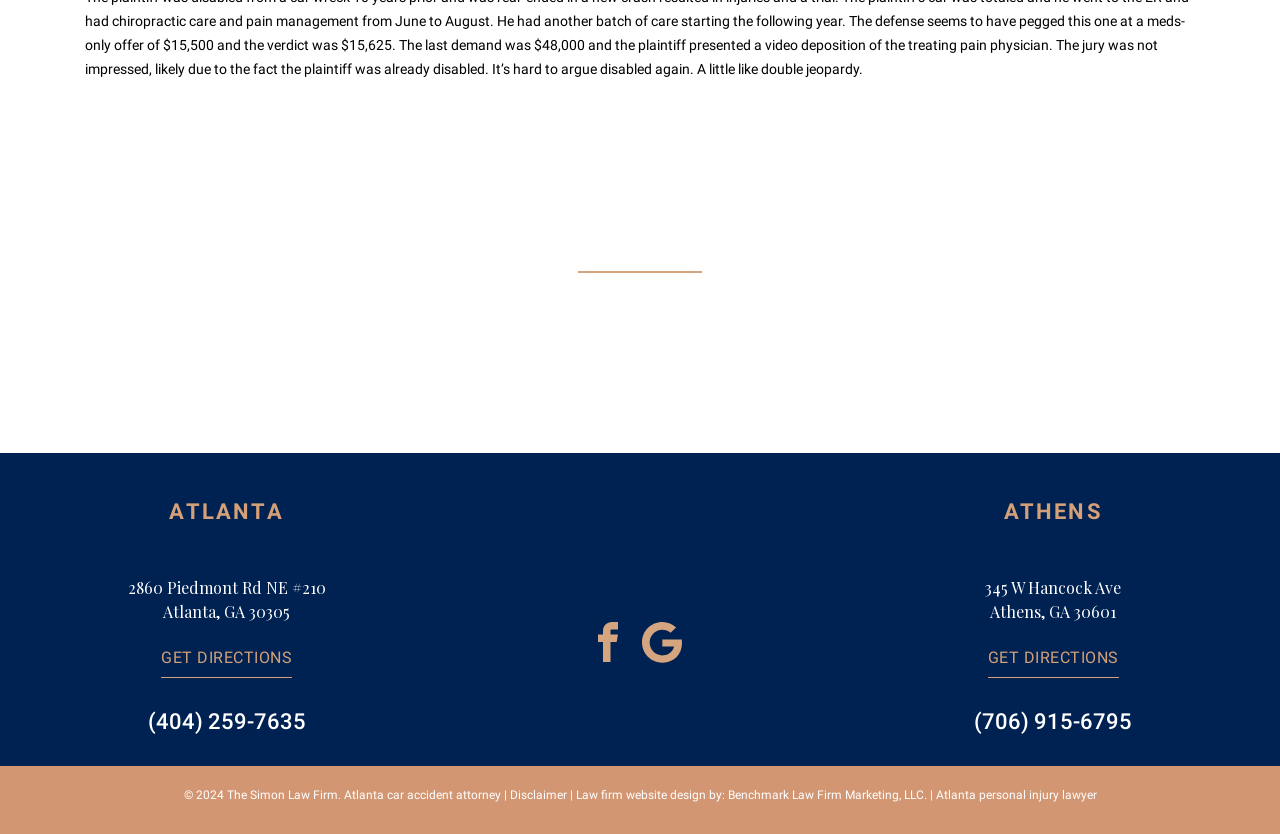Provide the bounding box coordinates for the UI element described in this sentence: "Get directions". The coordinates should be four float values between 0 and 1, i.e., [left, top, right, bottom].

[0.772, 0.772, 0.874, 0.813]